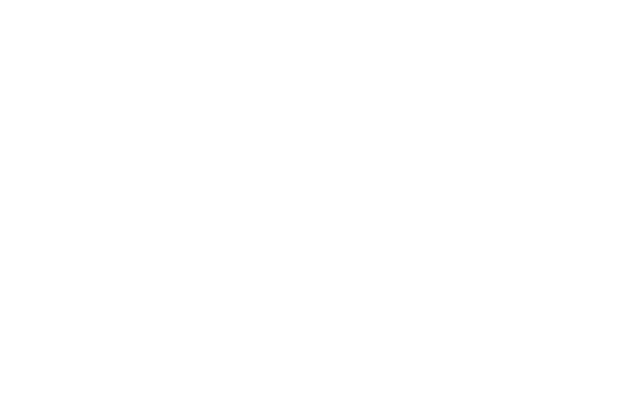What is the focus of the community development?
Answer the question based on the image using a single word or a brief phrase.

Education